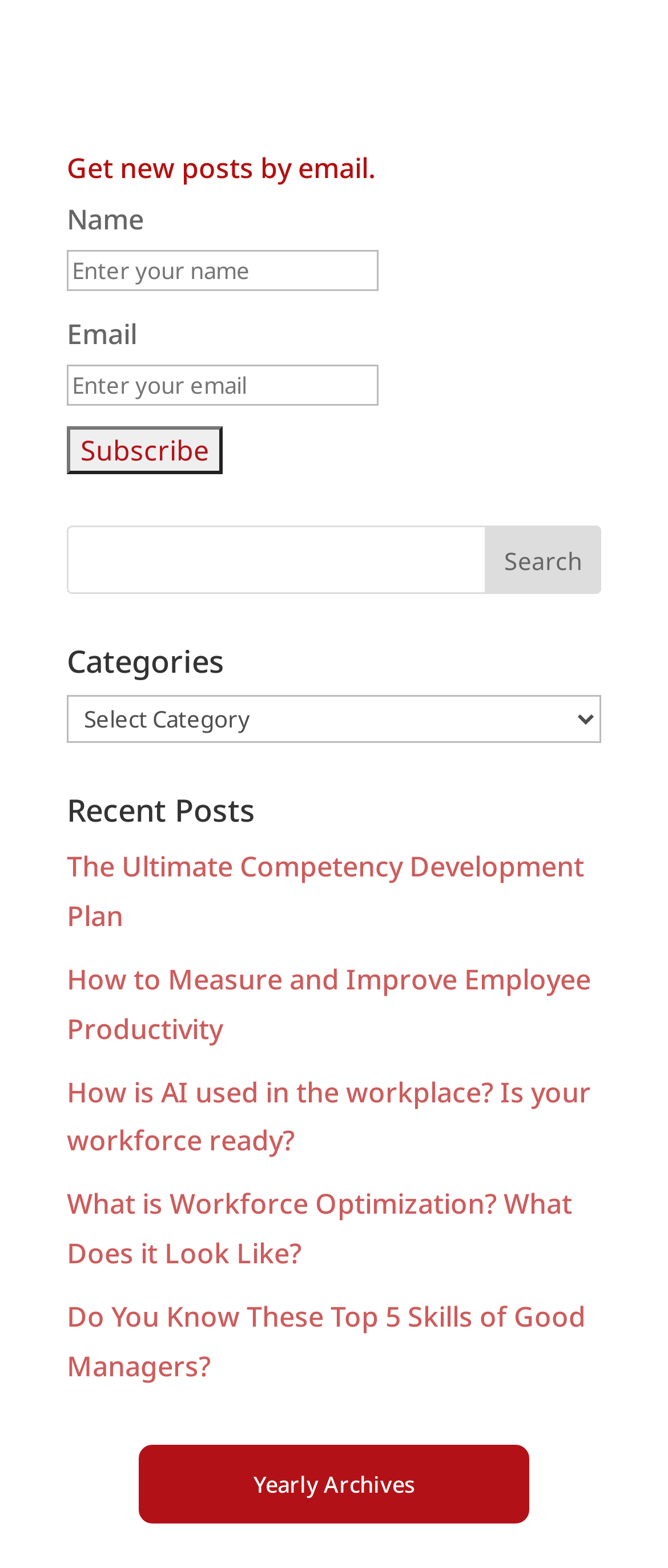Please answer the following question using a single word or phrase: 
How many recent posts are listed?

5